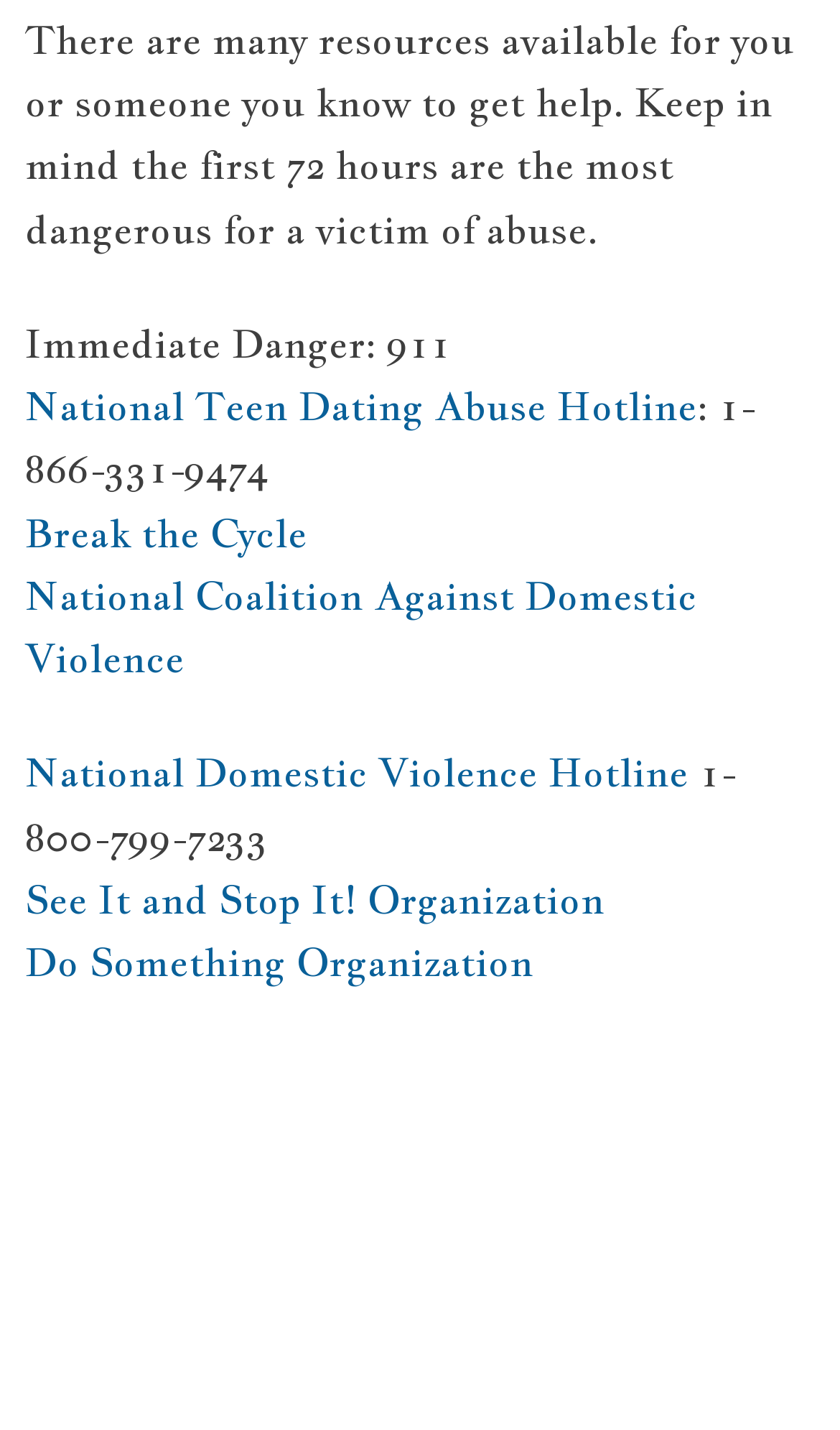Based on the description "National Domestic Violence Hotline", find the bounding box of the specified UI element.

[0.03, 0.523, 0.832, 0.558]